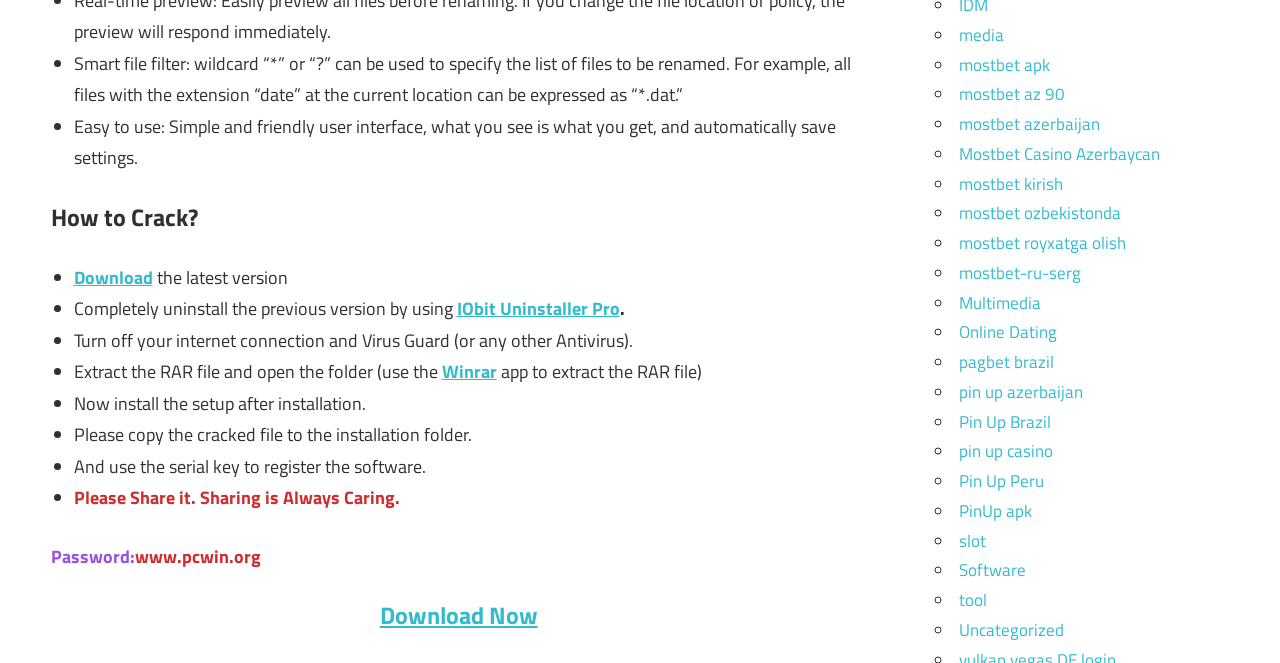Review the image closely and give a comprehensive answer to the question: What is the password for?

The password is required for accessing the website www.pcwin.org, which is mentioned at the bottom of the webpage.